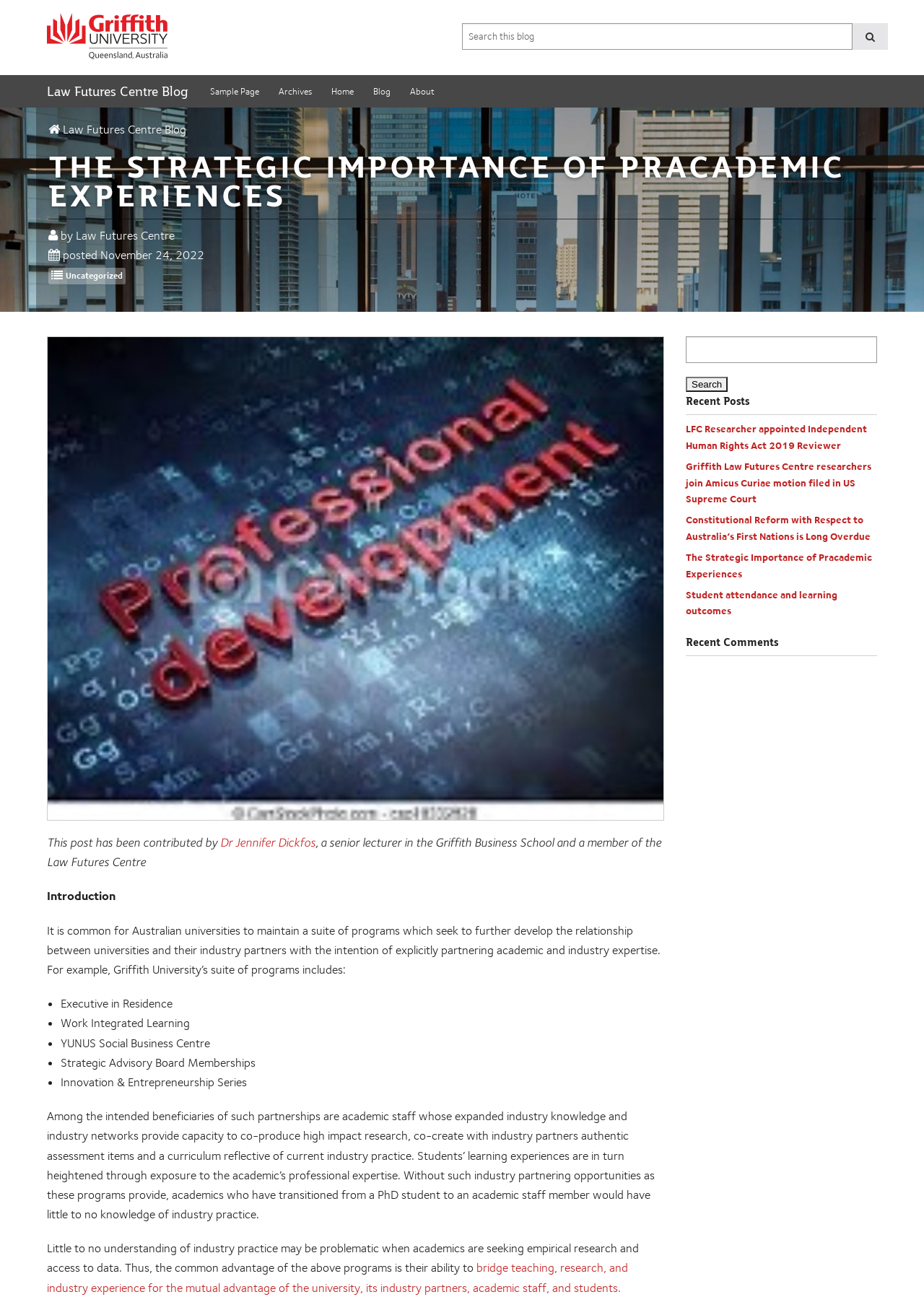Answer with a single word or phrase: 
What is the university mentioned in the post?

Griffith University